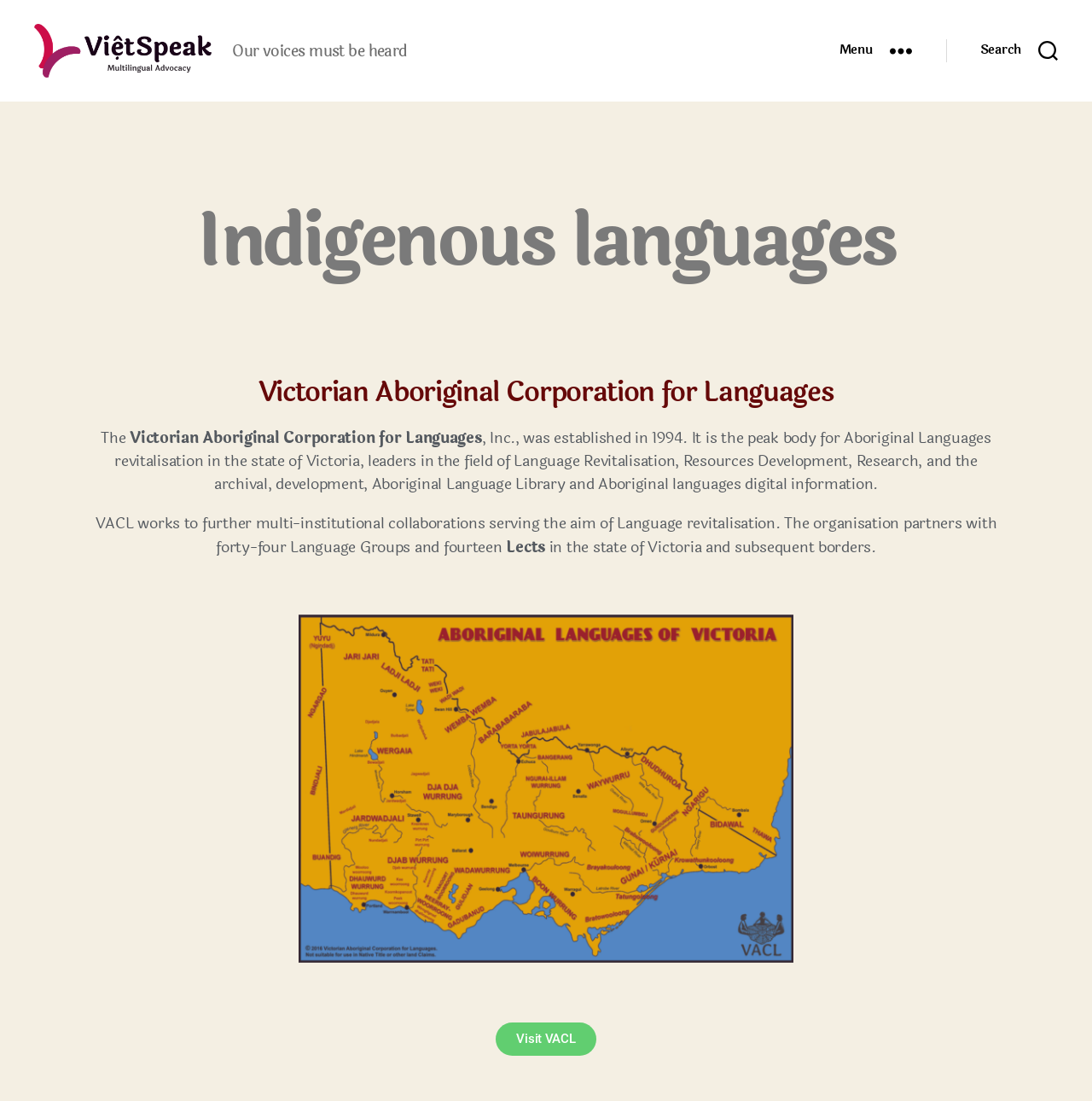Bounding box coordinates are specified in the format (top-left x, top-left y, bottom-right x, bottom-right y). All values are floating point numbers bounded between 0 and 1. Please provide the bounding box coordinate of the region this sentence describes: Tweet 0

None